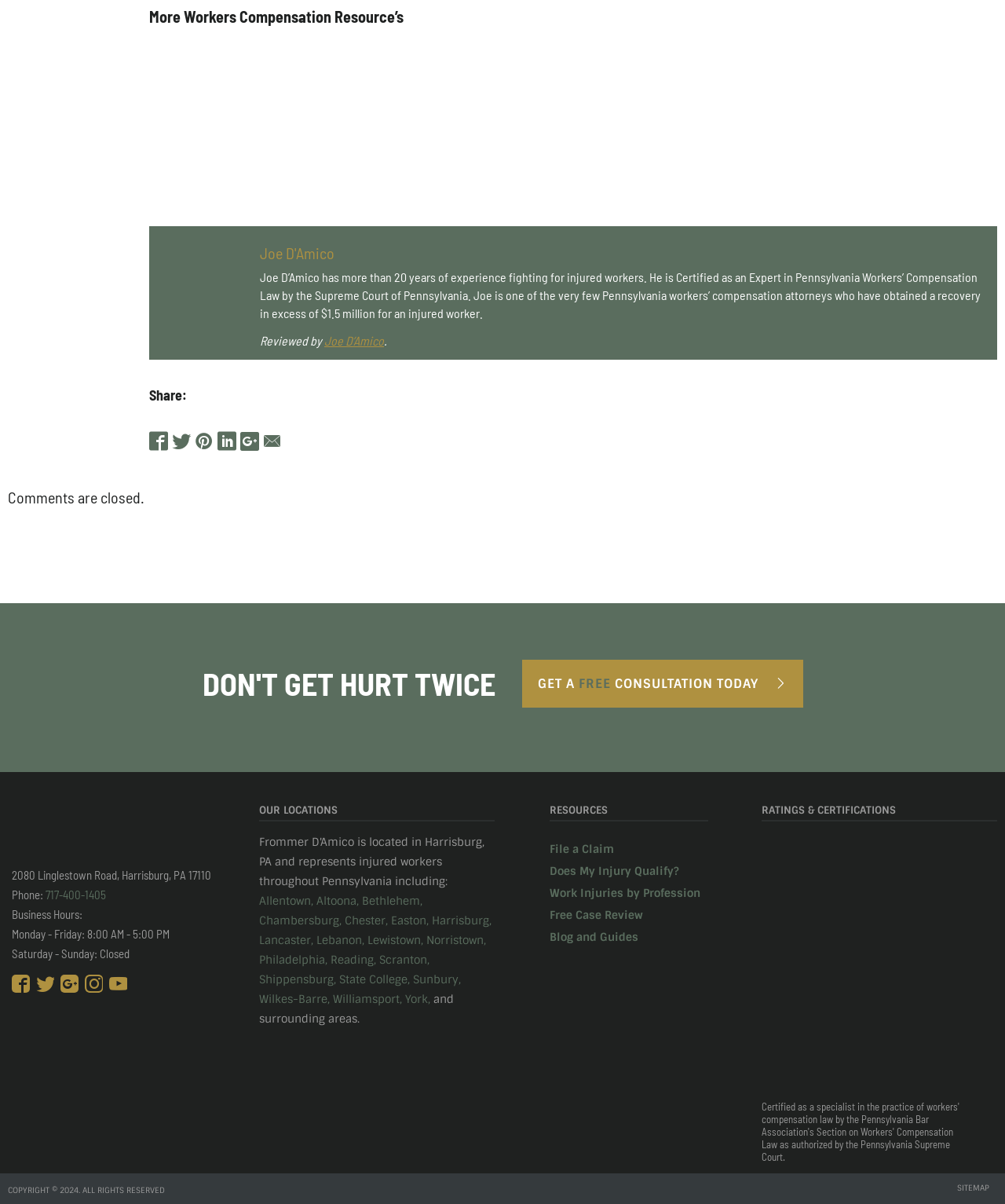Identify the bounding box coordinates for the UI element mentioned here: "File a Claim". Provide the coordinates as four float values between 0 and 1, i.e., [left, top, right, bottom].

[0.547, 0.699, 0.611, 0.711]